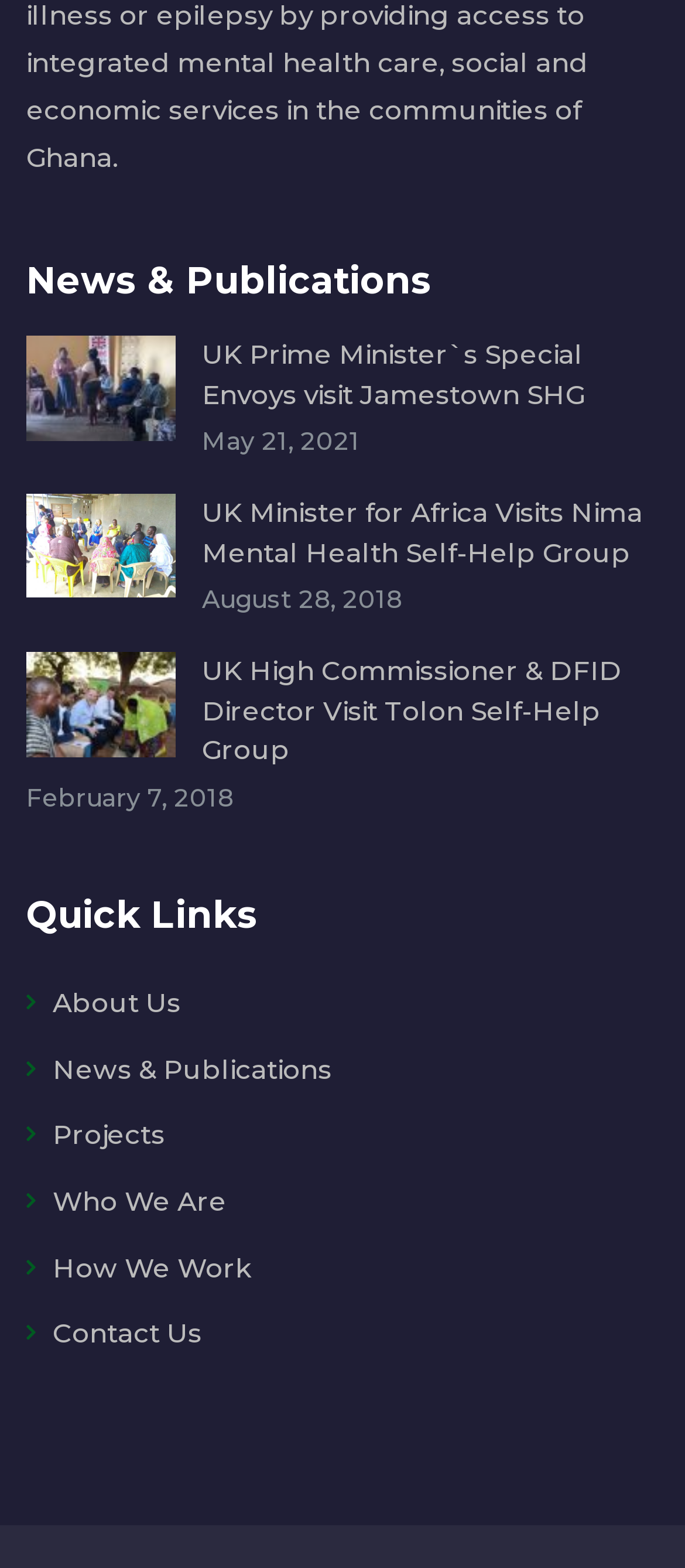Find the bounding box coordinates of the element to click in order to complete the given instruction: "view news about UK Prime Minister`s Special Envoys."

[0.295, 0.215, 0.854, 0.262]